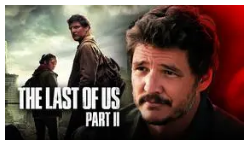Offer a detailed narrative of the image.

This image features promotional artwork for "The Last of Us Part II," highlighting key characters and themes from the game. In the background, a desolate landscape sets the tone for the game’s post-apocalyptic setting, while the central figures include Joel and Ellie, portrayed in a somber yet intense manner. The title "THE LAST OF US PART II" is prominently displayed, emphasizing its significance in the series. This visual captures the emotional depth and dramatic storytelling that fans can expect from this critically acclaimed sequel, while also hinting at complex relationships and challenges faced by the characters. The release of the game's content has generated considerable excitement among fans, particularly in anticipation of its adaptation into a television series.